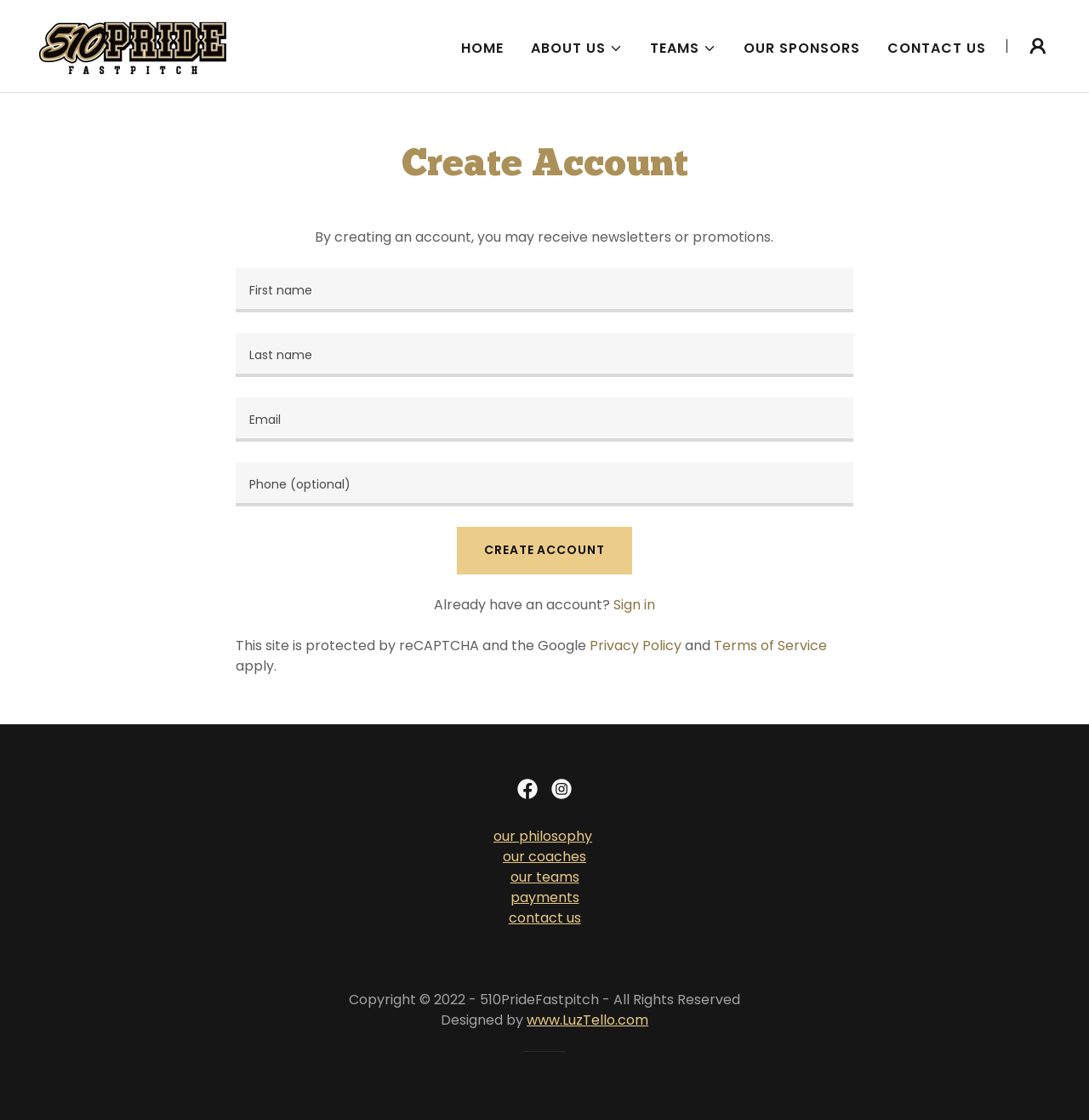Please determine the bounding box coordinates of the area that needs to be clicked to complete this task: 'Click the 'Sign in' link'. The coordinates must be four float numbers between 0 and 1, formatted as [left, top, right, bottom].

[0.563, 0.531, 0.602, 0.548]